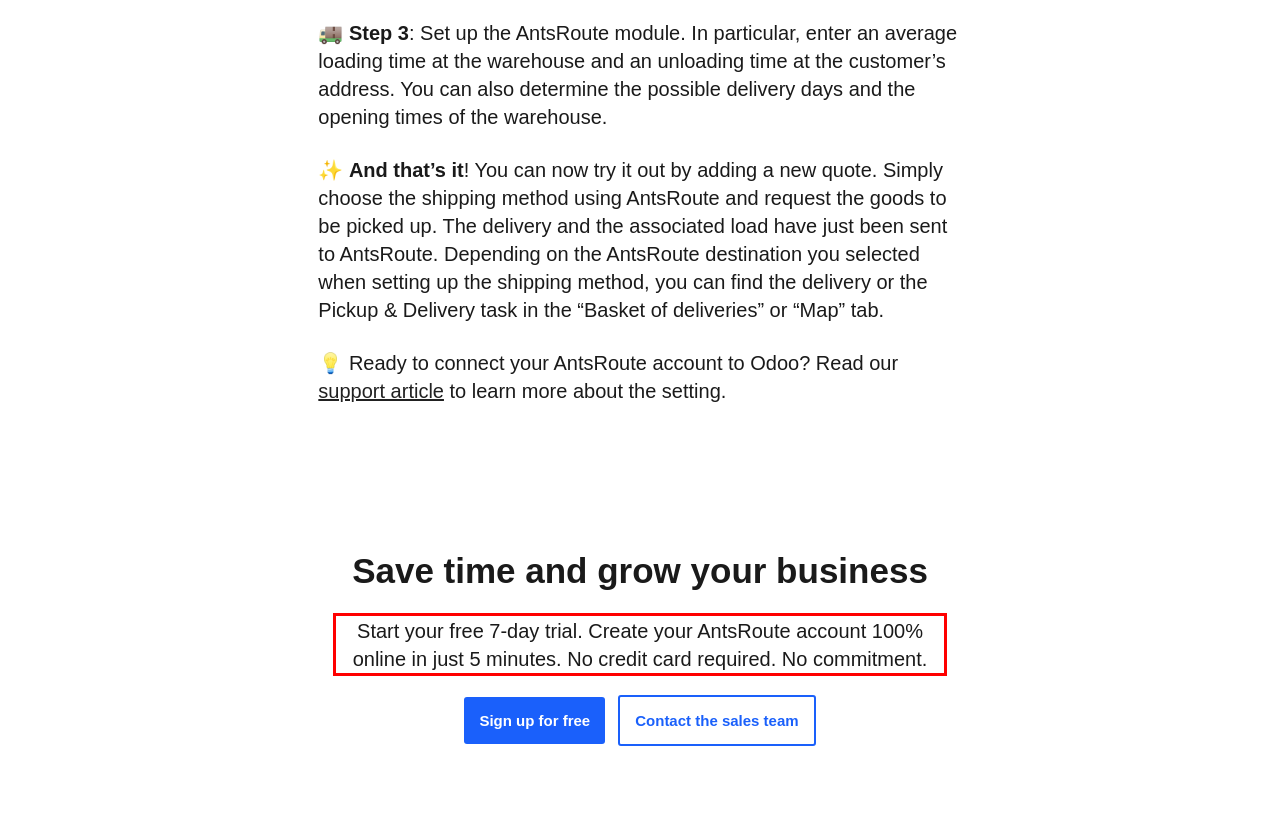You have a webpage screenshot with a red rectangle surrounding a UI element. Extract the text content from within this red bounding box.

Start your free 7-day trial. Create your AntsRoute account 100% online in just 5 minutes. No credit card required. No commitment.